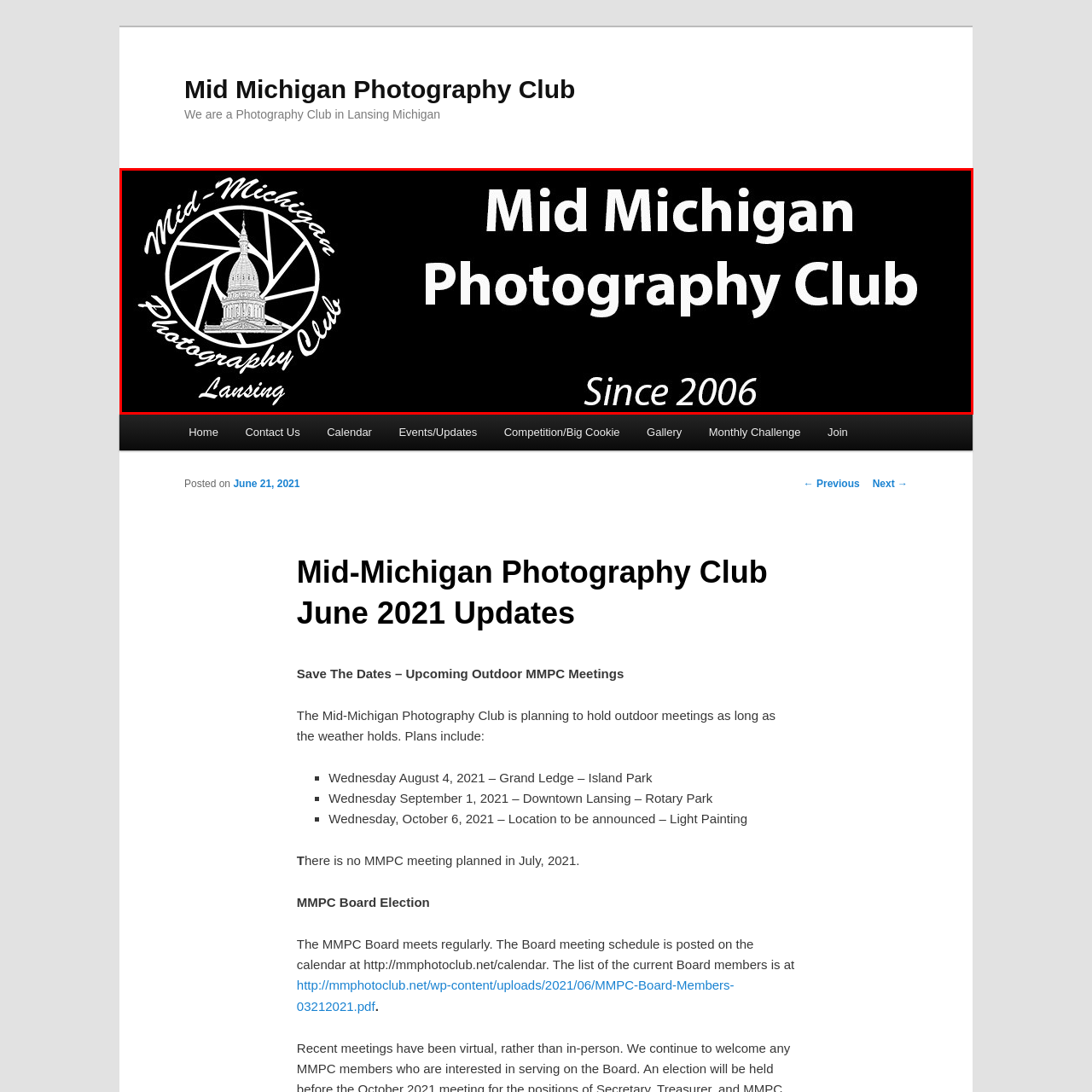Examine the image highlighted by the red boundary, What is the year indicated in the logo? Provide your answer in a single word or phrase.

2006